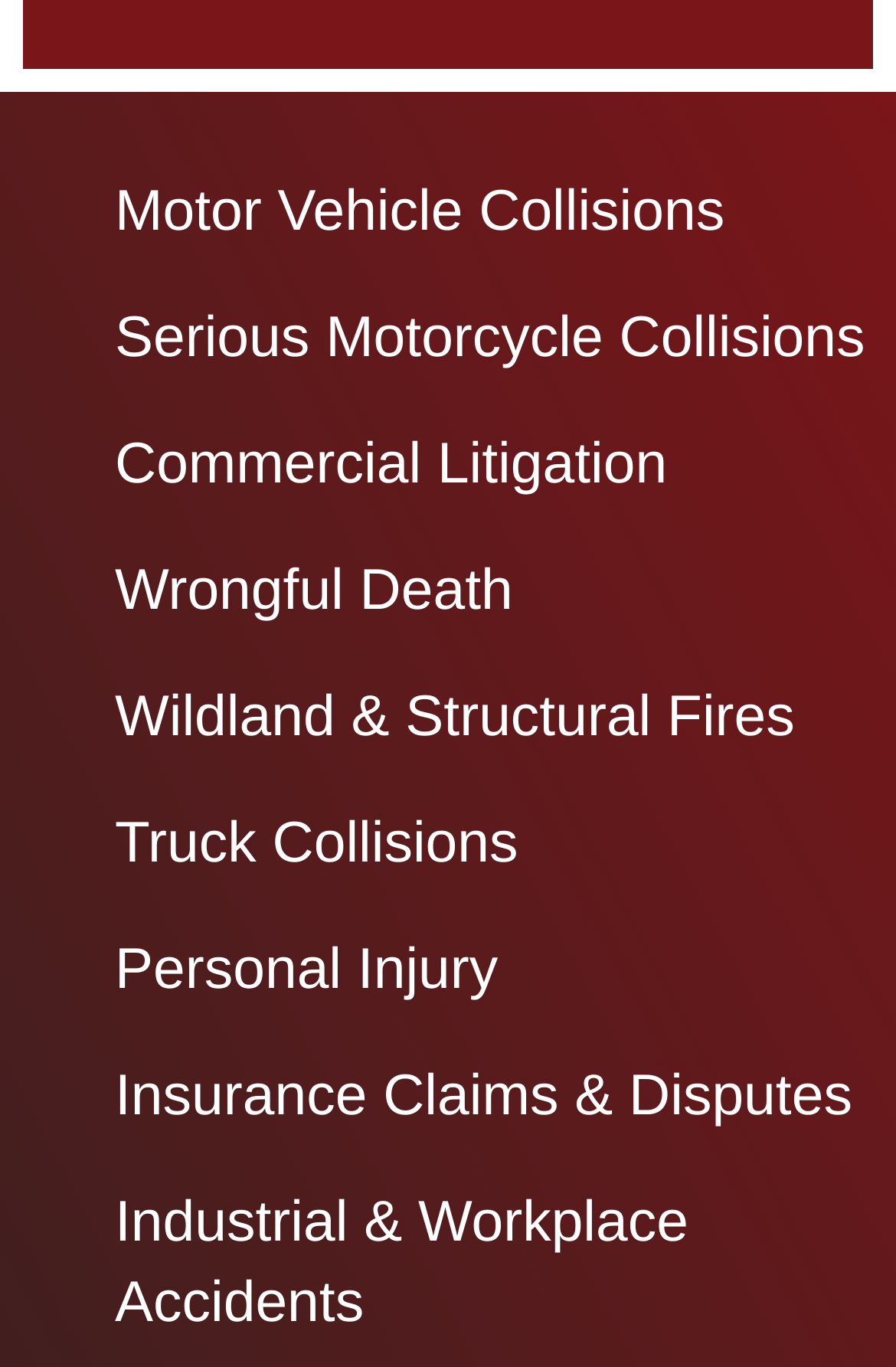Respond with a single word or phrase to the following question: What type of cases does the website handle?

Accident and injury cases